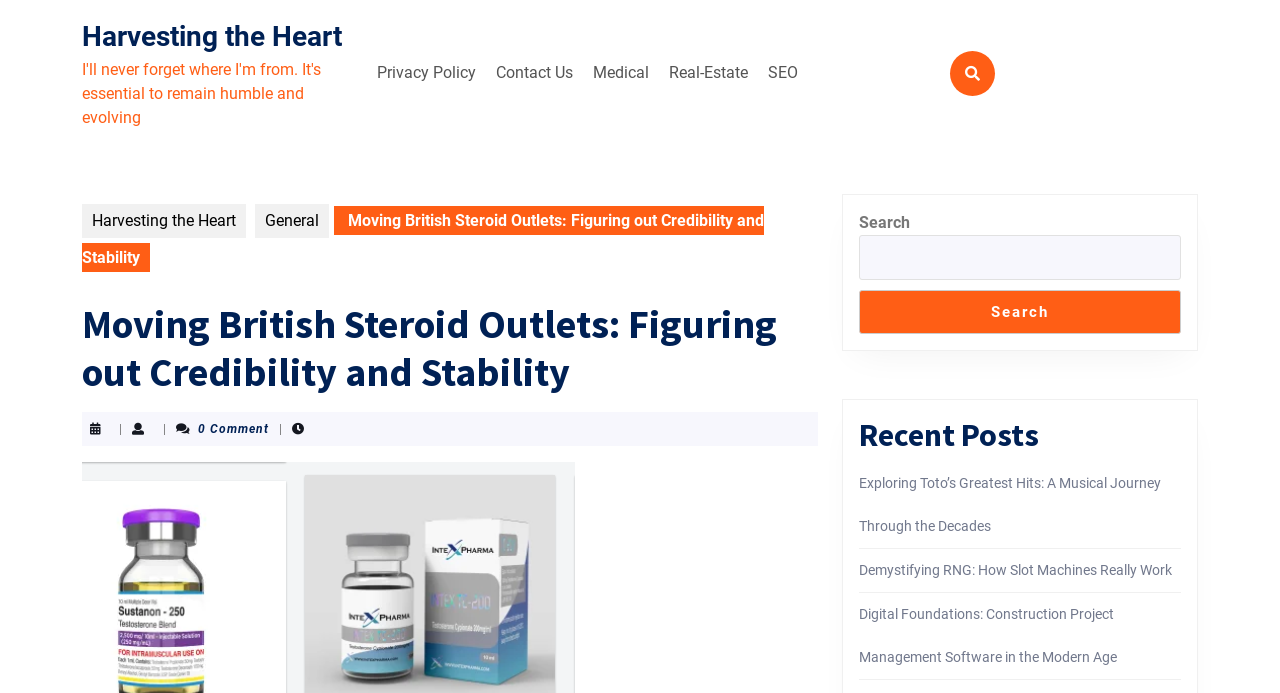Specify the bounding box coordinates for the region that must be clicked to perform the given instruction: "Click on the 'Privacy Policy' link".

[0.288, 0.076, 0.378, 0.134]